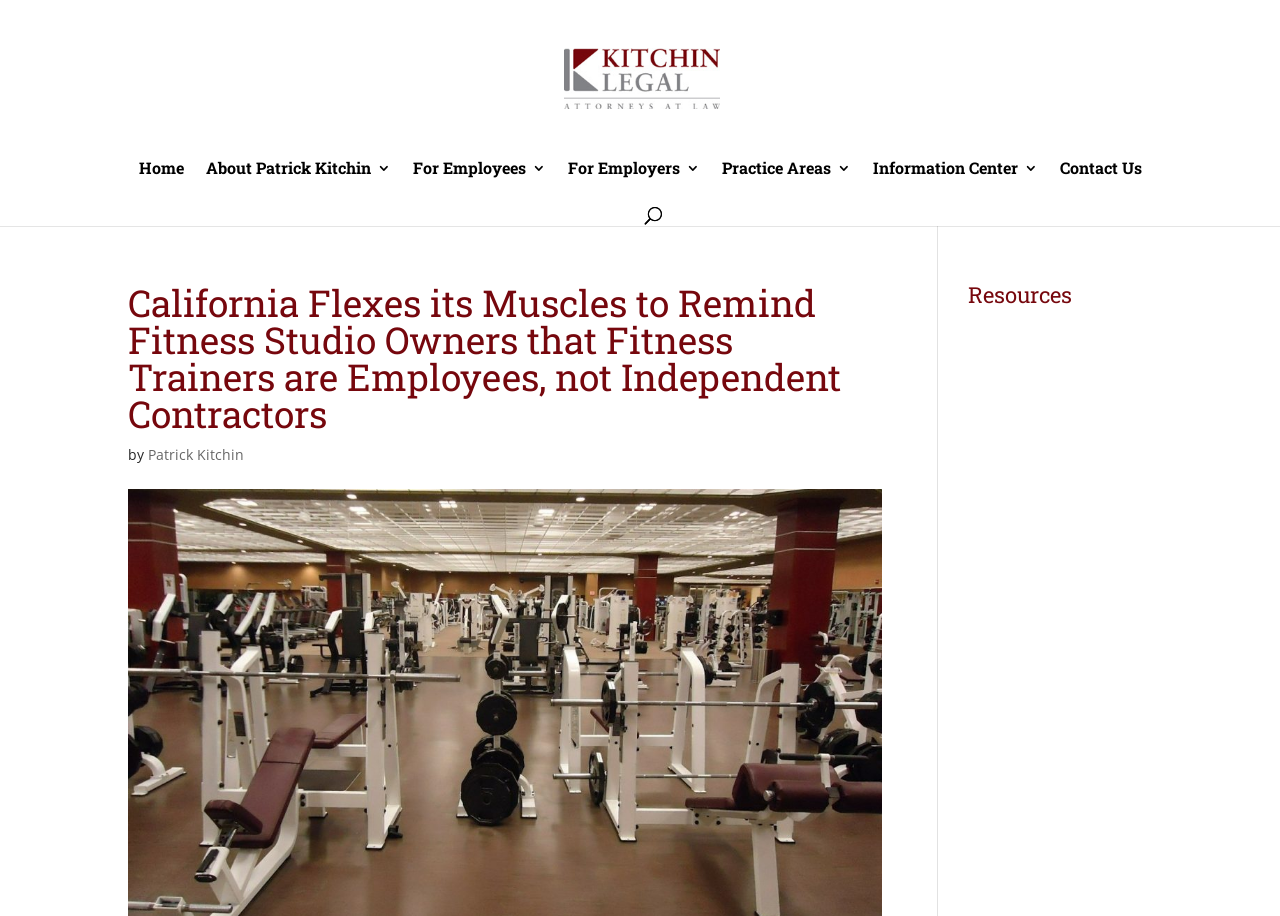What is the name of the law firm?
Using the image, give a concise answer in the form of a single word or short phrase.

Kitchin Legal